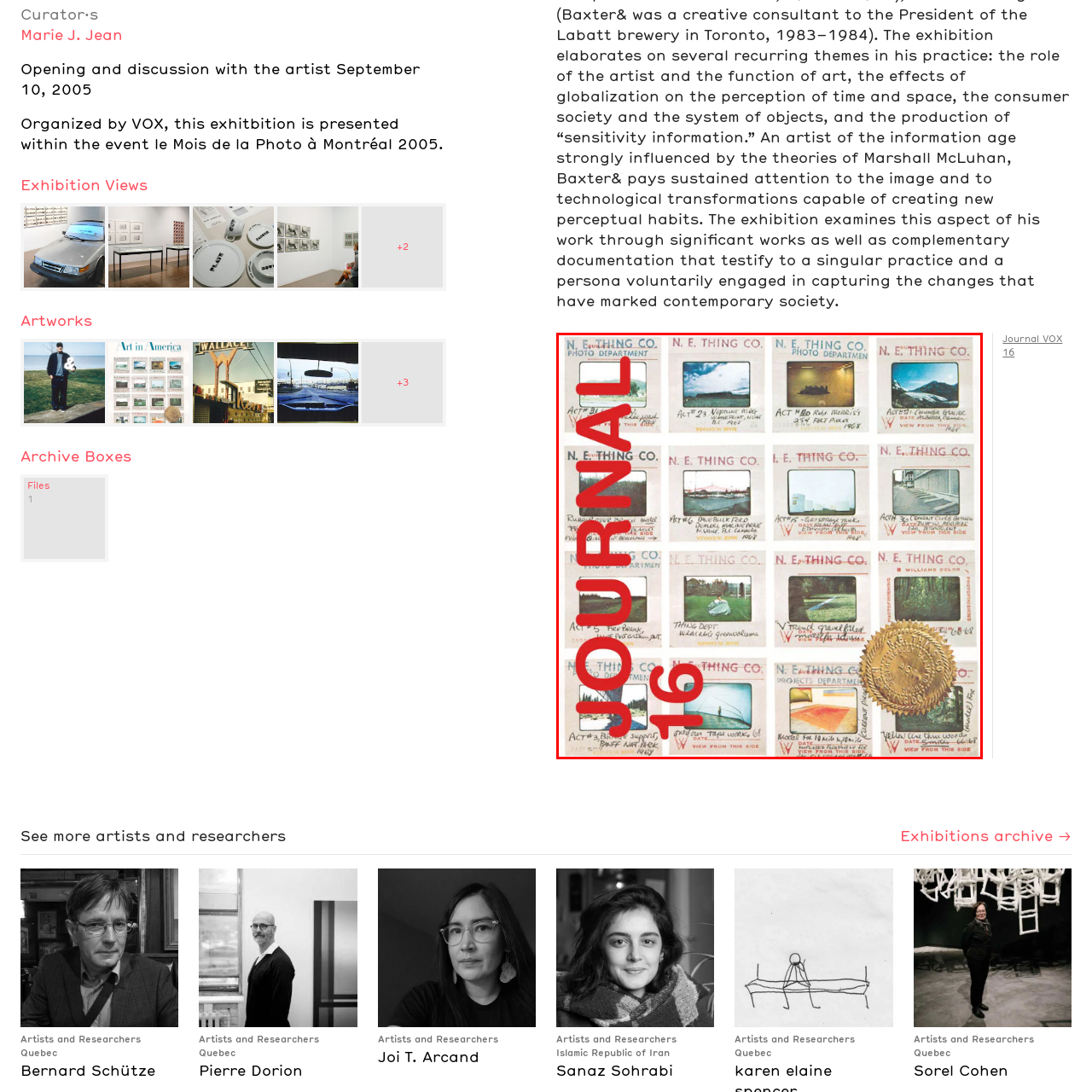Detail the visual elements present in the red-framed section of the image.

The image depicts the cover of "Journal VOX 16," featuring a grid layout of thumbnail photographs from the N.E. Thing Co. The cover includes titles in the top two rows that highlight various projects and locations, such as "ACT #2: Vancouver Island" and "ACT #130: Red Herrings." These images are framed in a distinctive style with bold lettering. Prominently displayed is the word "JOURNAL" across the left side in a striking red font, commanding attention. In the lower right corner, a circular gold emblem adds a touch of sophistication, hinting at the journal's significance in the art community. This publication is associated with the exhibition of Iain Baxter&, running from September 10 to October 22, 2005, and has been credited to Frédéric Bouchard. Additionally, the design emphasizes the interplay between photography and conceptual art, characteristic of the N.E. Thing Co.'s innovative approach.